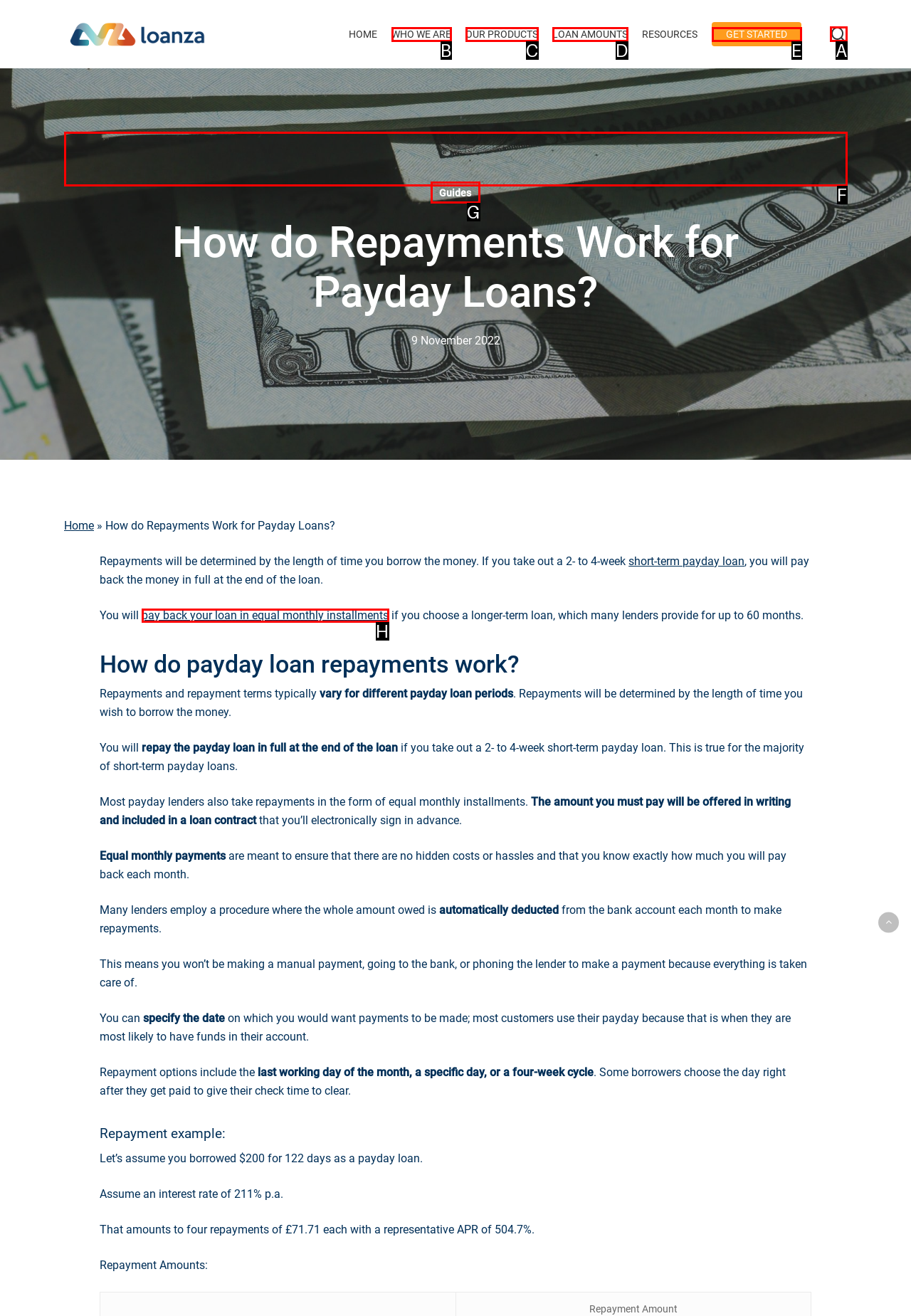From the options provided, determine which HTML element best fits the description: Loan Amounts. Answer with the correct letter.

D